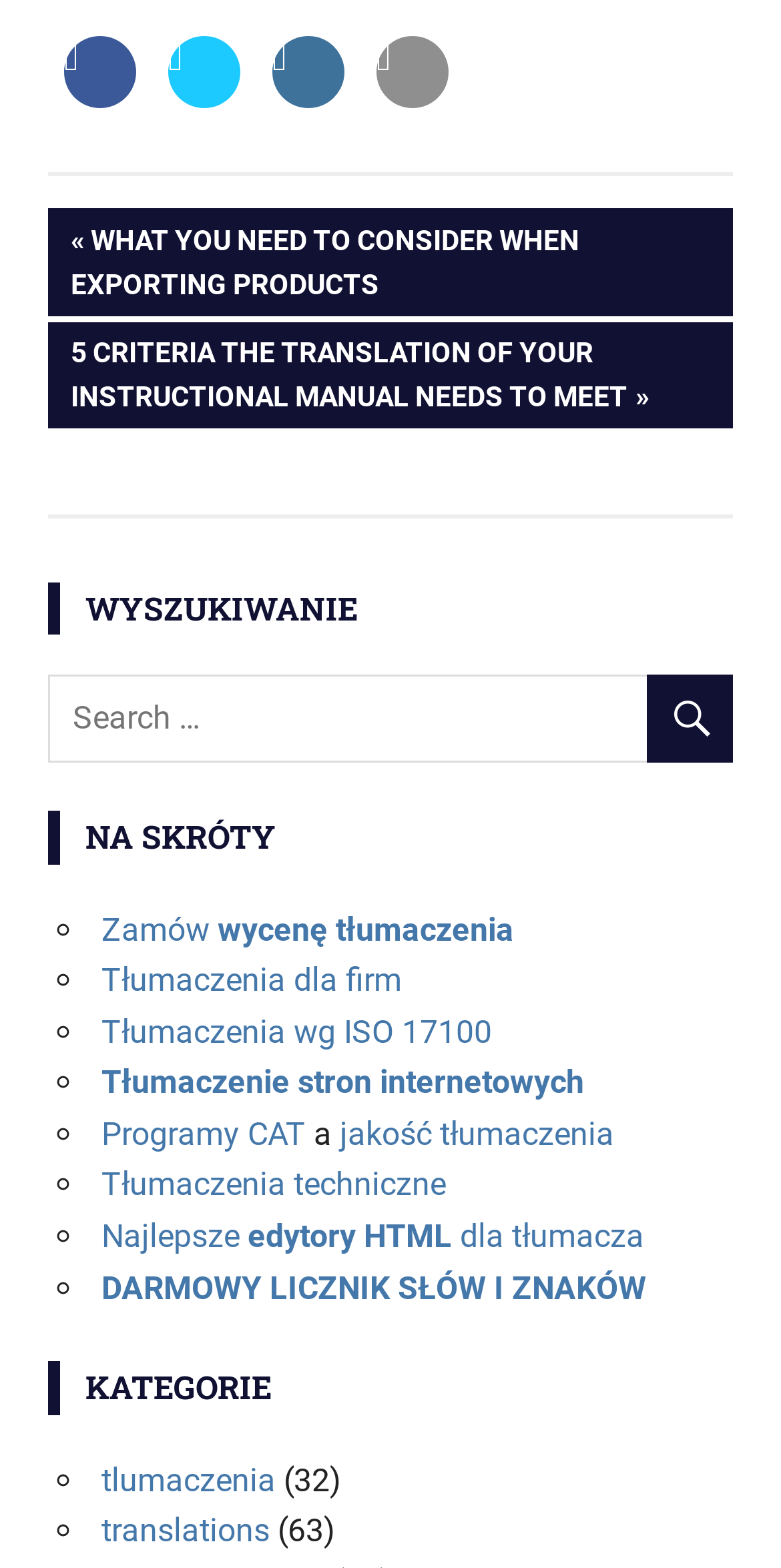Please determine the bounding box coordinates of the element to click on in order to accomplish the following task: "View categories". Ensure the coordinates are four float numbers ranging from 0 to 1, i.e., [left, top, right, bottom].

[0.077, 0.868, 0.348, 0.901]